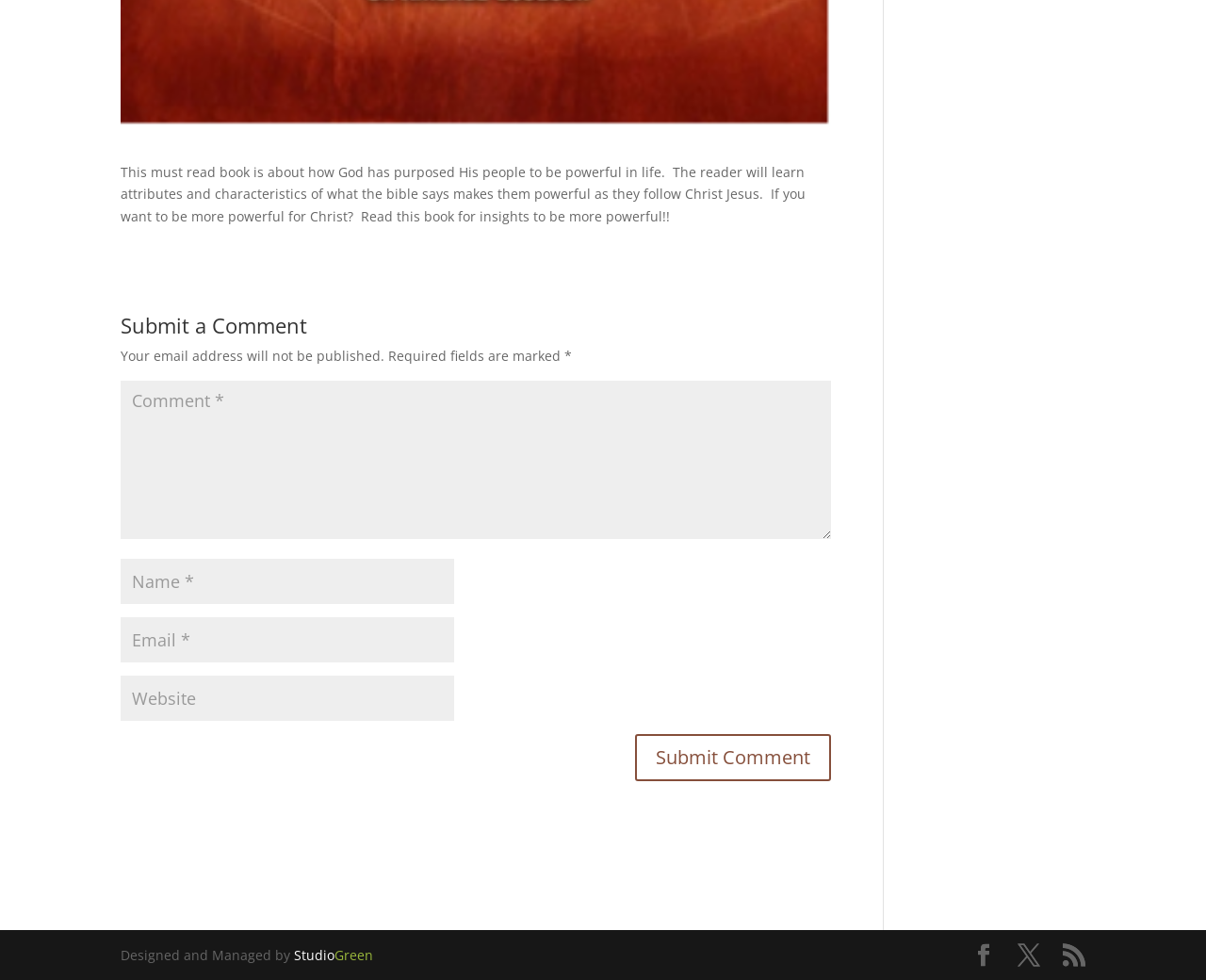Find the bounding box of the web element that fits this description: "input value="Email *" aria-describedby="email-notes" name="email"".

[0.1, 0.629, 0.377, 0.676]